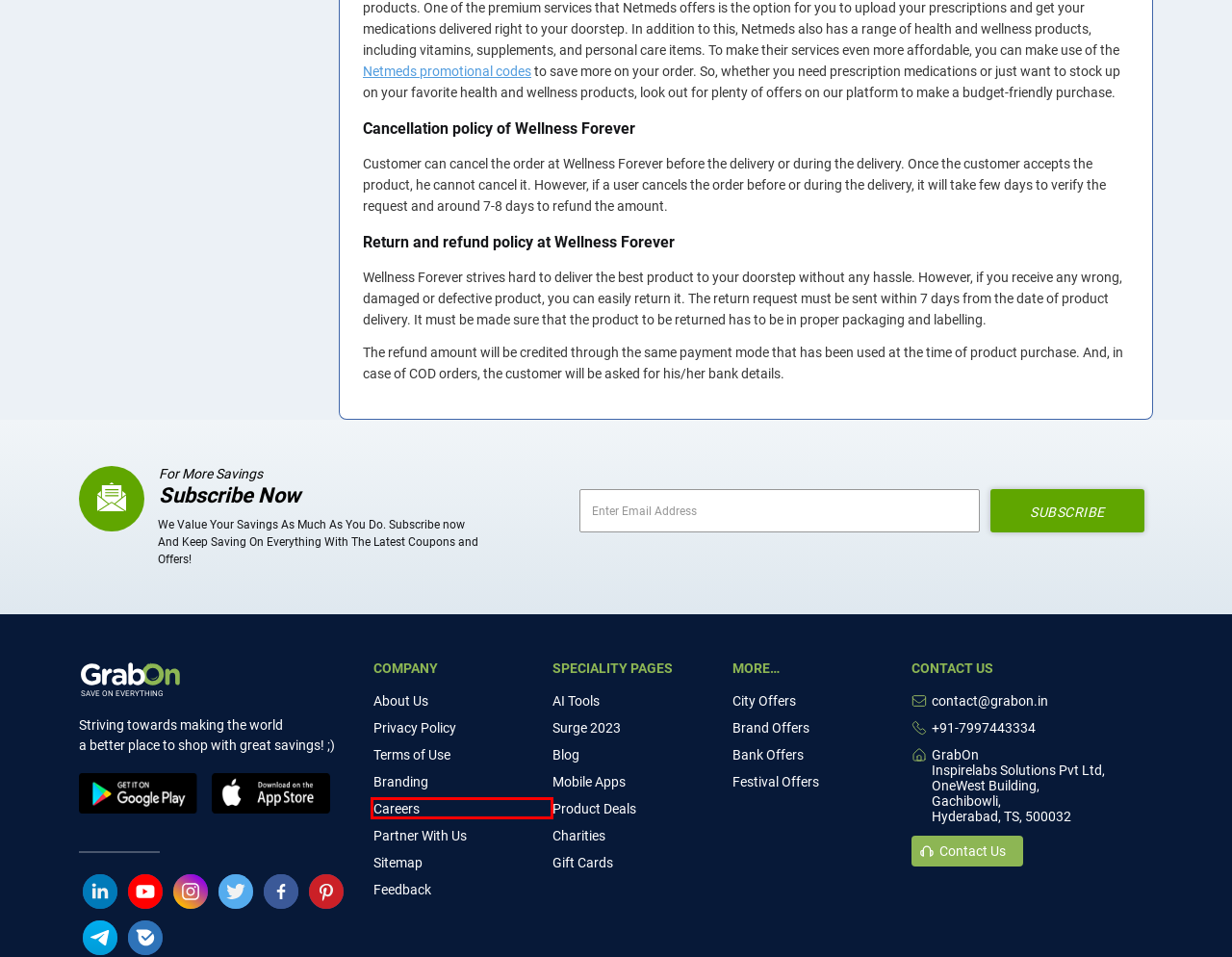You have a screenshot of a webpage with a red bounding box around an element. Select the webpage description that best matches the new webpage after clicking the element within the red bounding box. Here are the descriptions:
A. Design & Typography That Define India’s #1 Coupons Company- GrabOn
B. Everything You Need To Know About Us - GrabOn
C. All Banks Coupons, Offers & Promo Codes, Jun 2024
D. Netmeds Coupons & Offers: Upto 80% OFF Promo Codes| Jun 2024
E. Buy Gift Cards & E-Gift Vouchers Online In India | GrabOn
F. GrabOn - Join Us & Be A Part Of The Savings Revolution
G. All Festivals Coupons, Offers & Promo Codes, Jun 2024
H. All Brands Coupons, Offers & Promo Codes, Jun 2024

F